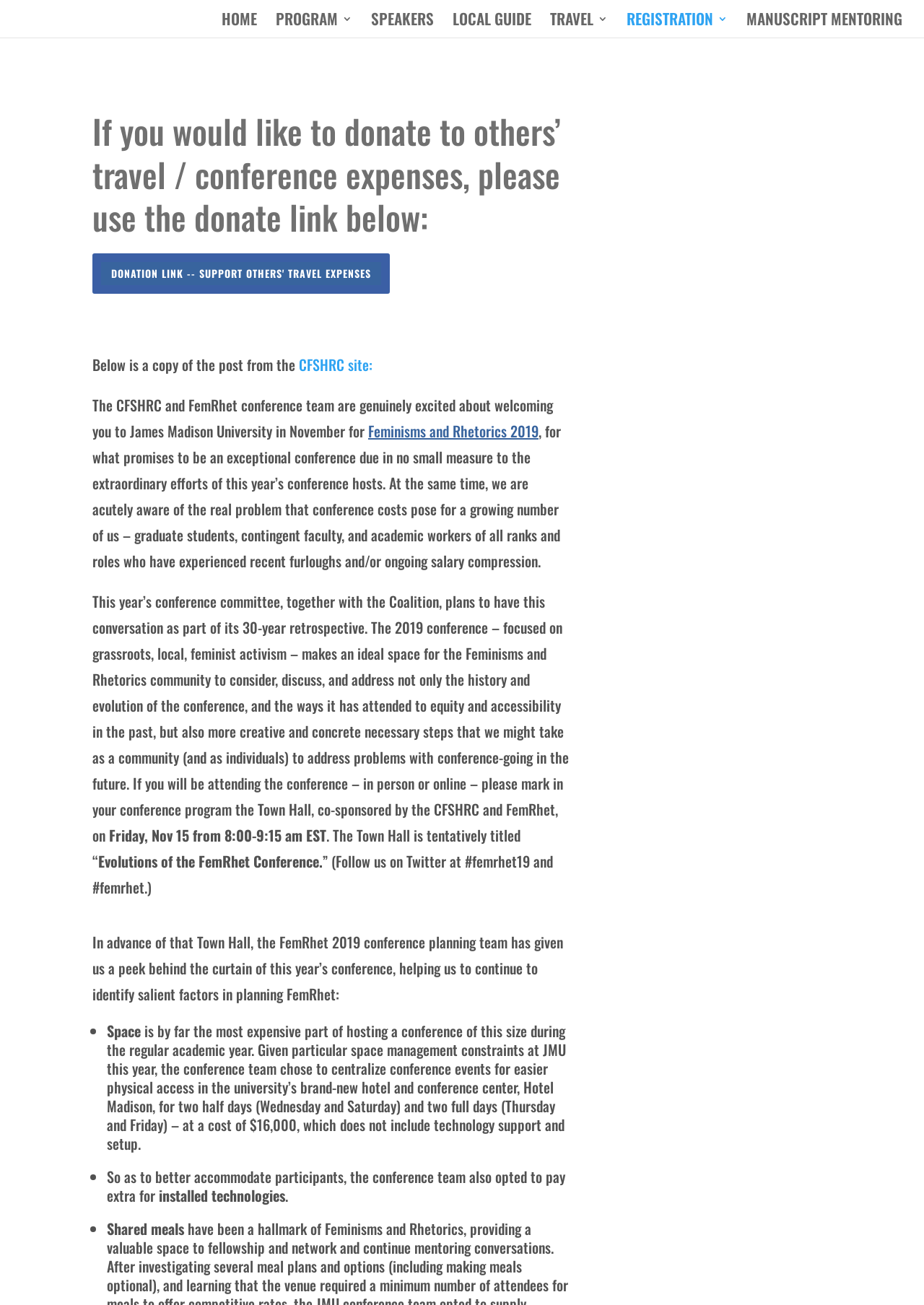Find the bounding box coordinates of the element to click in order to complete the given instruction: "Fill in the 'Name' input field."

None